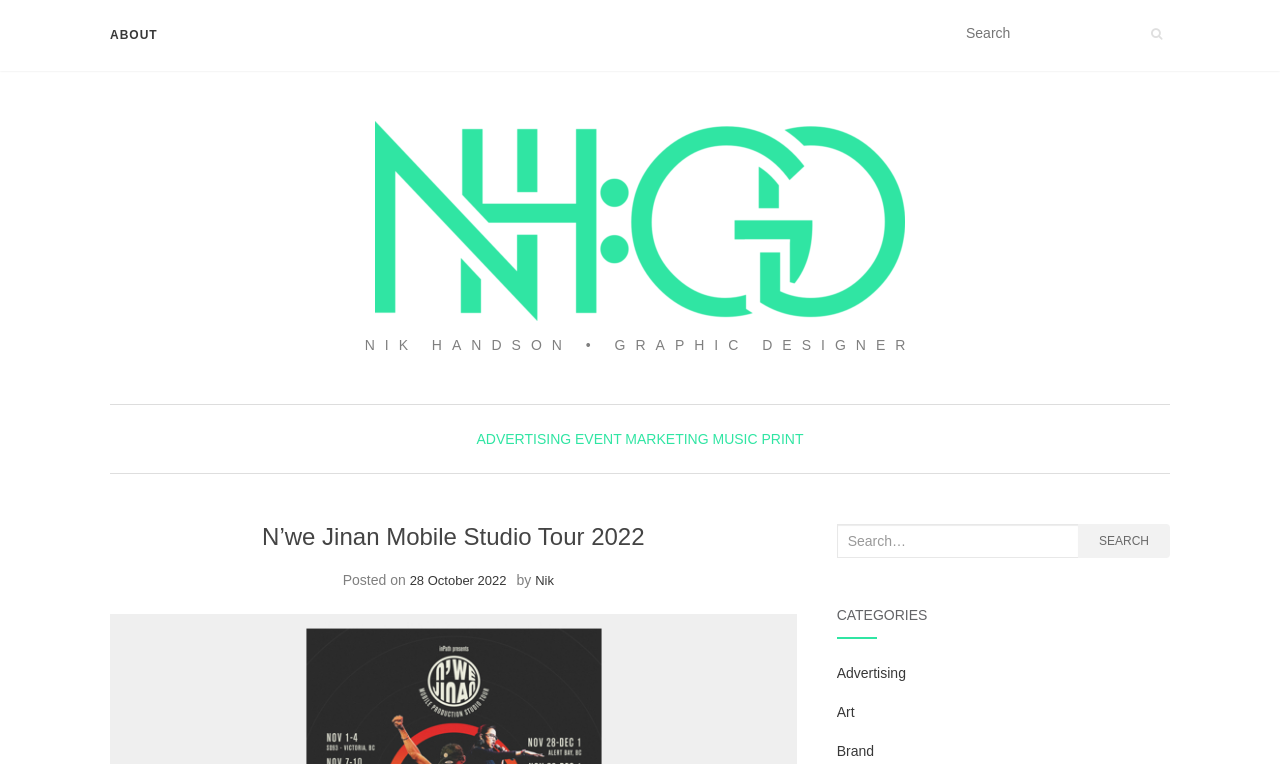Provide the bounding box coordinates of the section that needs to be clicked to accomplish the following instruction: "Explore MUSIC."

[0.557, 0.564, 0.592, 0.585]